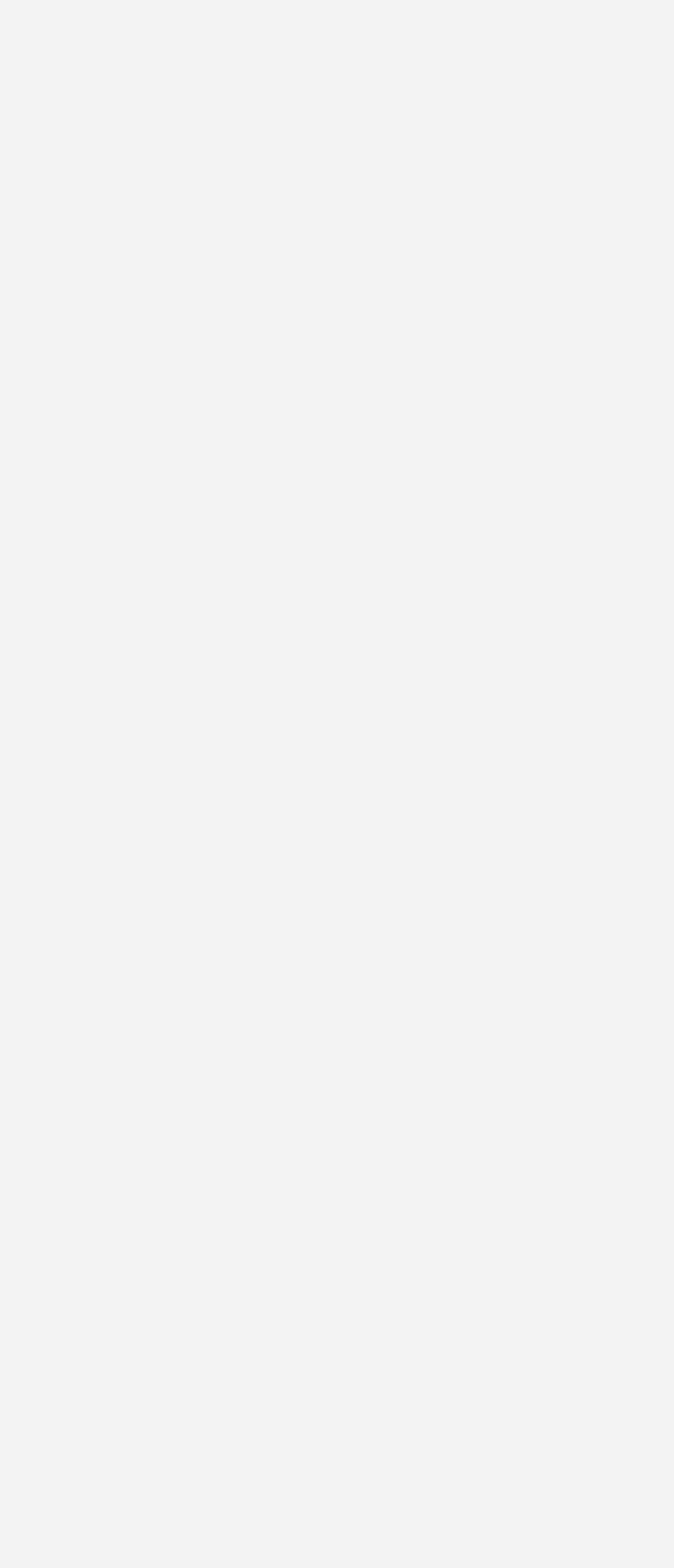What is the username of the first replier?
Respond to the question with a single word or phrase according to the image.

Anonymous